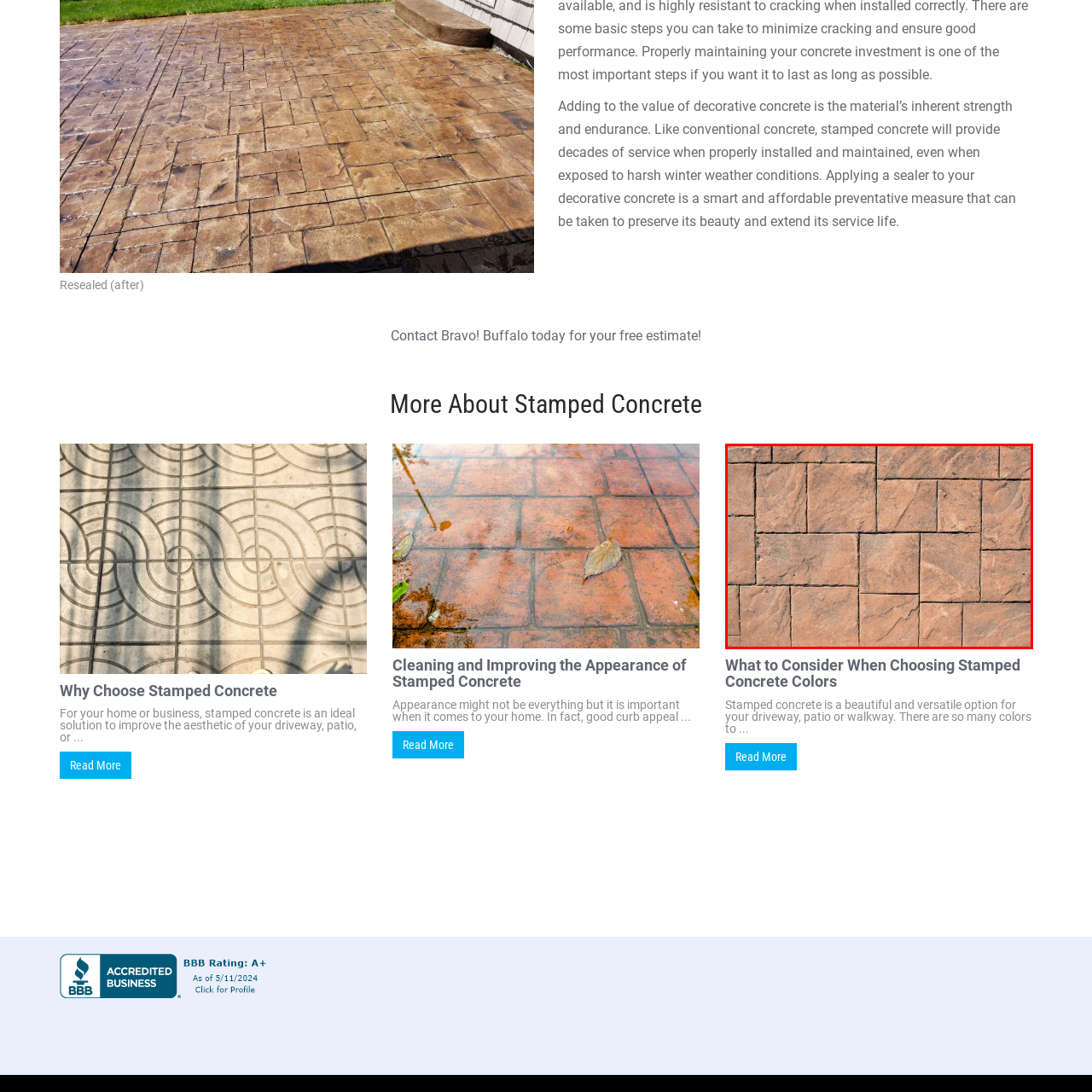Explain in detail what is happening in the red-marked area of the image.

The image features a beautifully designed surface of stamped concrete, showcasing a rectangular pattern arranged in a meticulous grid. The earthy tones of the concrete range from warm terracotta to softer beige, highlighting the textured surface that resembles natural stone. Each stamp creates subtle variations, enhancing the overall visual interest and aesthetic appeal. This durable material serves as an ideal choice for outdoor spaces, blending functionality with charm, making it perfect for driveways, patios, and walkways. Proper maintenance and sealing can preserve its stunning look and extend its lifespan, adding lasting value to residential or commercial properties.